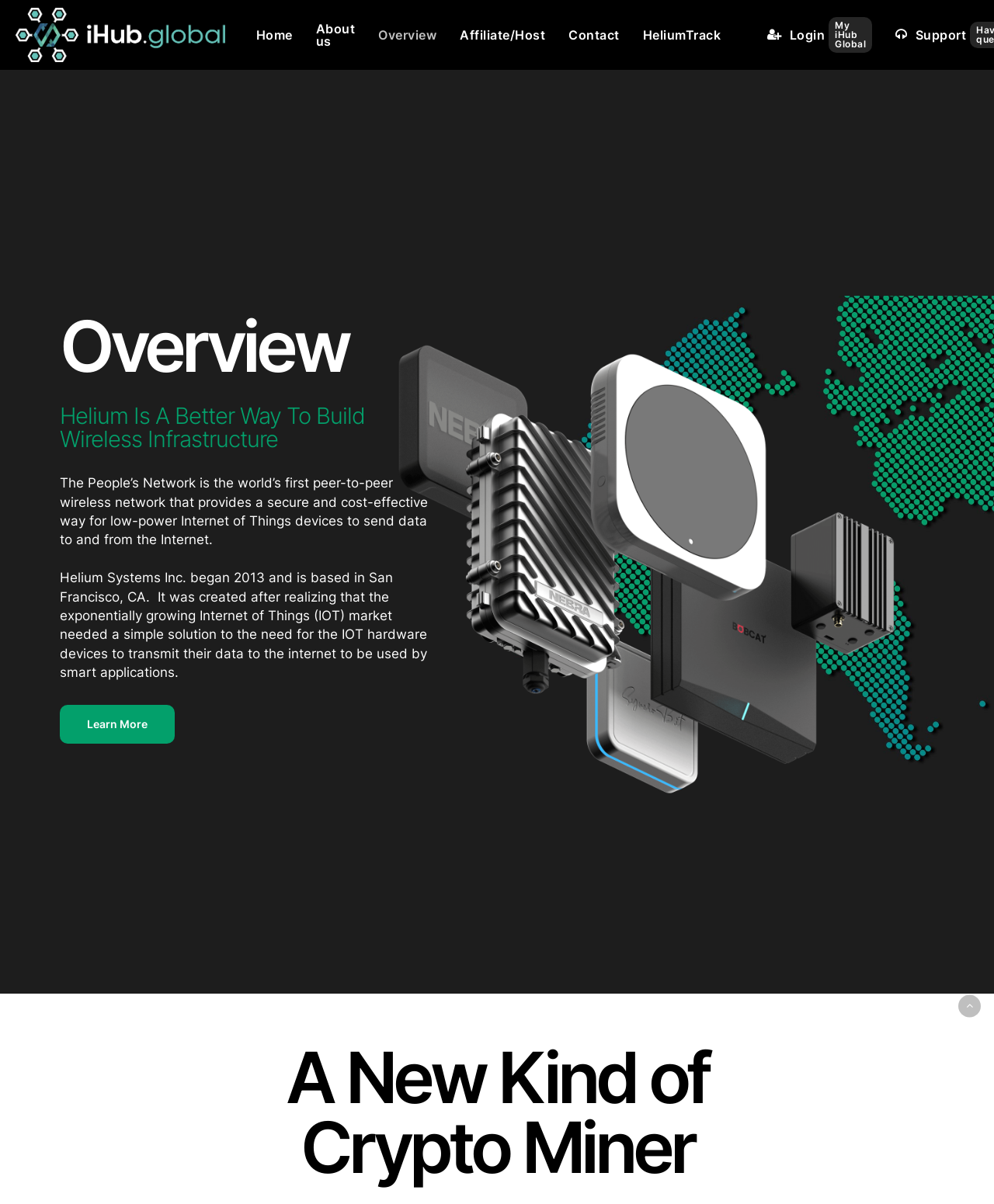Pinpoint the bounding box coordinates of the clickable element to carry out the following instruction: "visit about us page."

[0.306, 0.019, 0.369, 0.039]